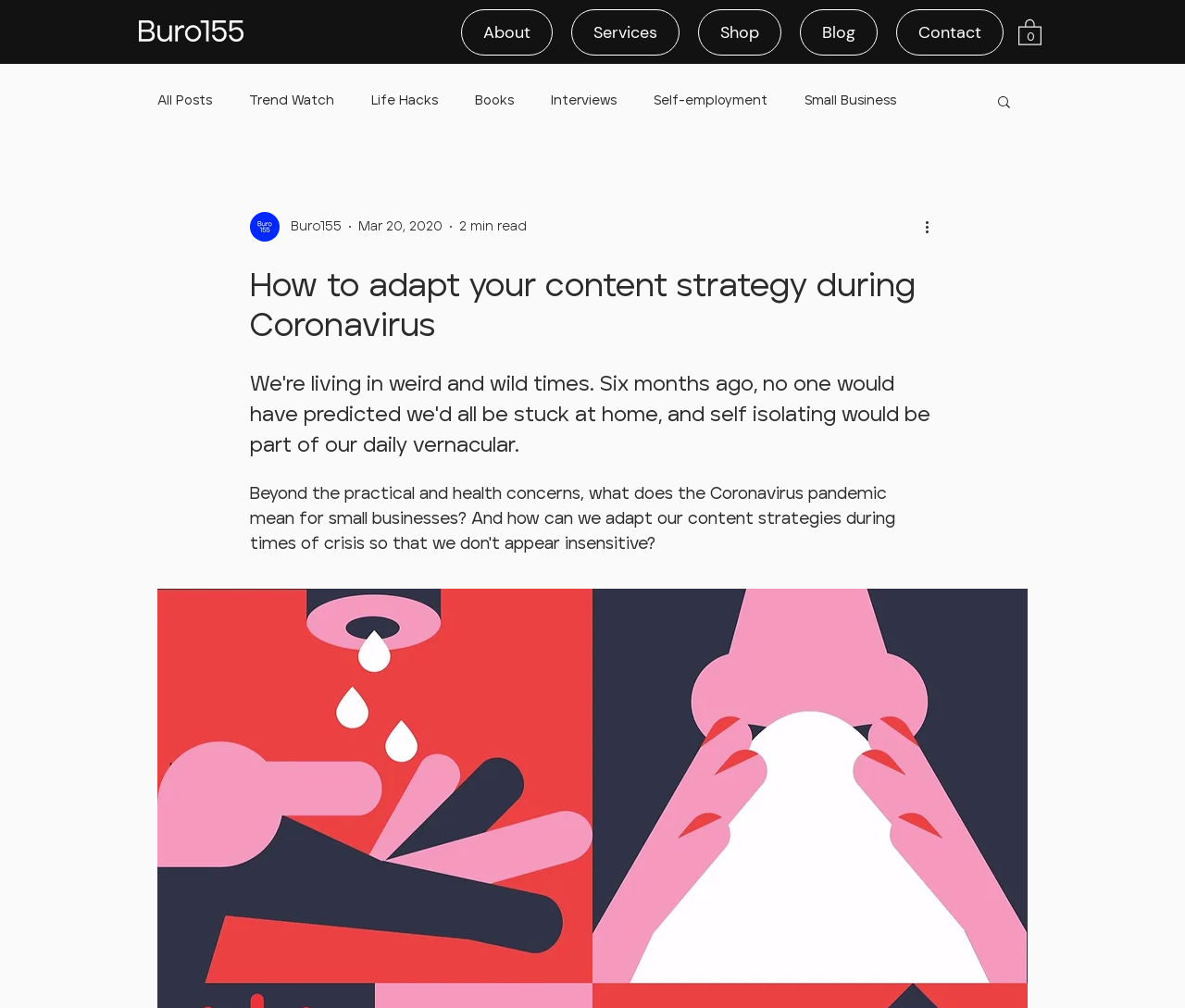What is the estimated reading time of the blog post? From the image, respond with a single word or brief phrase.

2 min